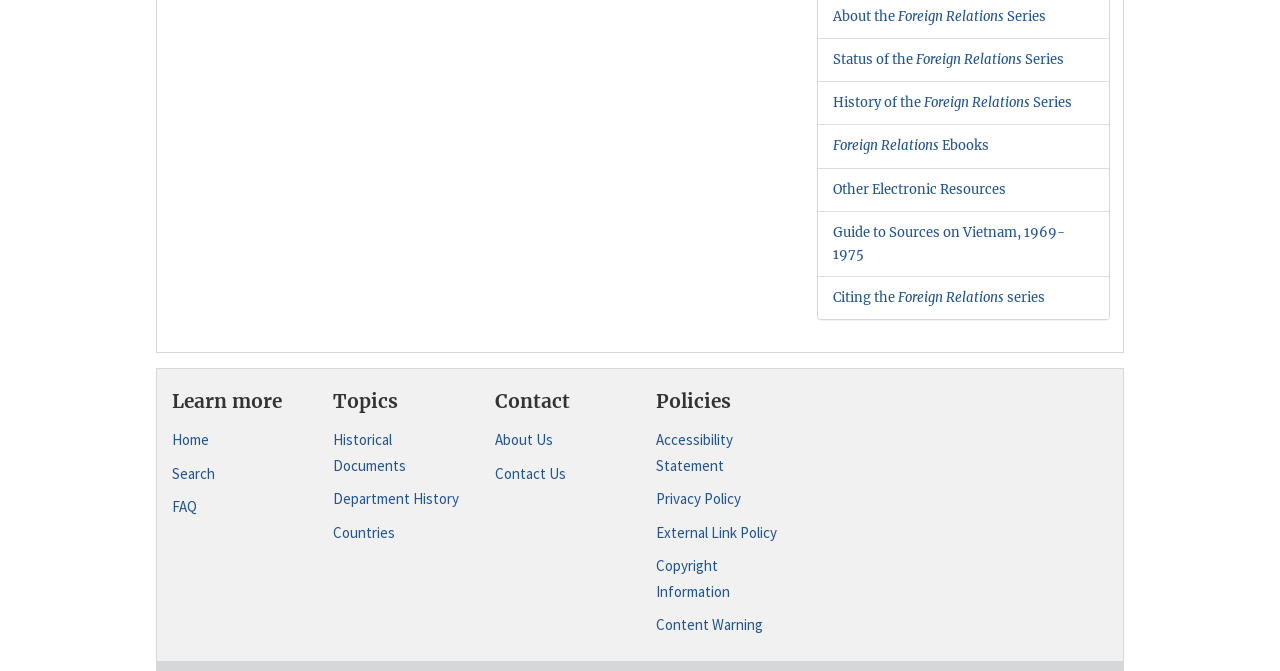Given the description: "News", determine the bounding box coordinates of the UI element. The coordinates should be formatted as four float numbers between 0 and 1, [left, top, right, bottom].

None